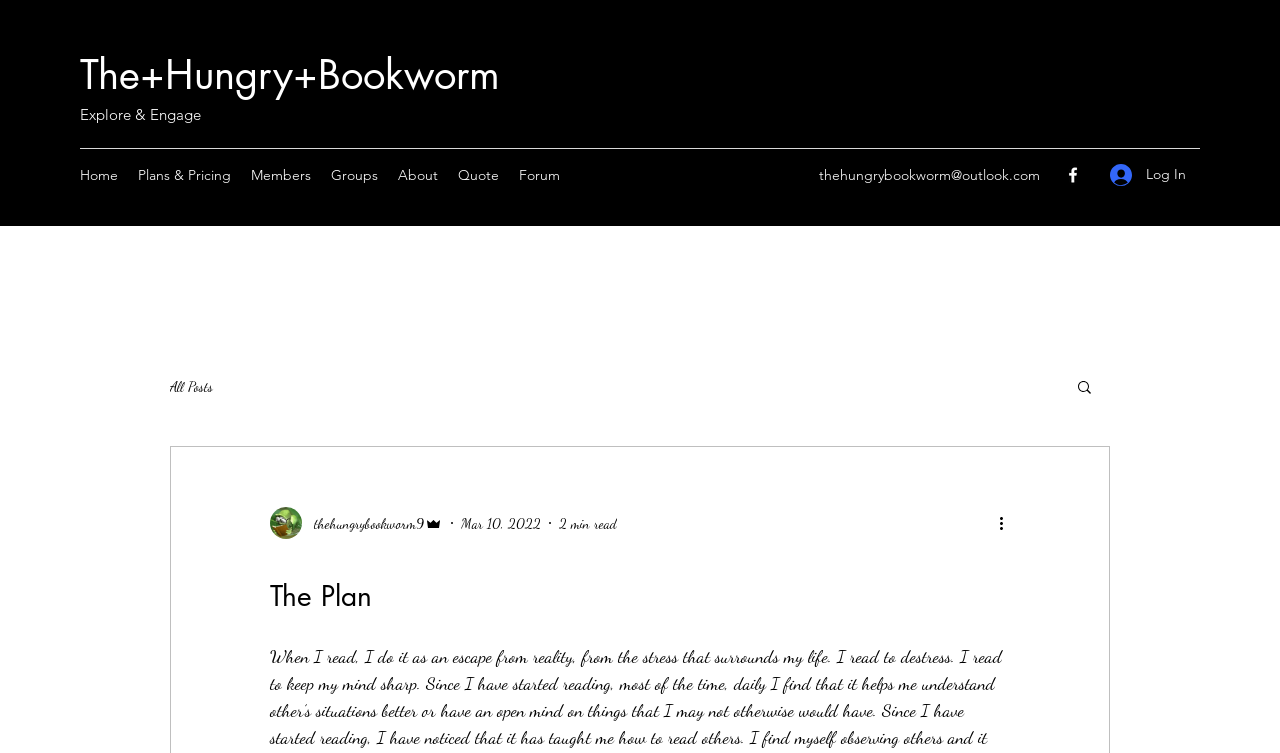Determine the bounding box coordinates for the clickable element to execute this instruction: "Log in to the website". Provide the coordinates as four float numbers between 0 and 1, i.e., [left, top, right, bottom].

[0.856, 0.208, 0.938, 0.257]